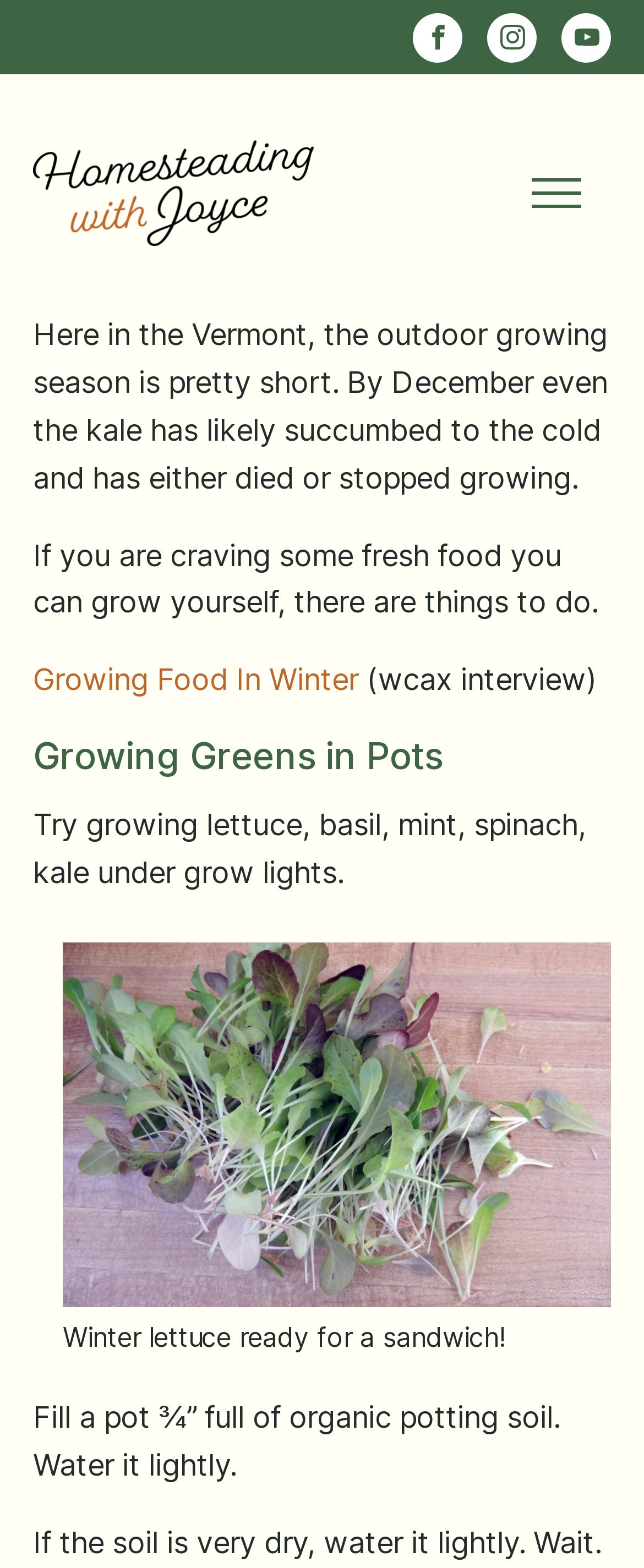Elaborate on the different components and information displayed on the webpage.

The webpage is about gardening in winter, specifically focusing on growing food during the cold season. At the top, there are three social media links to Facebook, Instagram, and YouTube, aligned horizontally and positioned near the top right corner of the page.

Below the social media links, there is a navigation menu labeled "Main" with an "Open navigation menu" button. The main content of the page starts with a paragraph of text describing the short outdoor growing season in Vermont and the possibility of growing fresh food indoors.

Following this introduction, there is a link to "Growing Food In Winter" with a brief description "(wcax interview)" next to it. The main article is divided into sections, with the first section titled "Growing Greens in Pots". This section provides instructions on growing lettuce, basil, mint, spinach, and kale under grow lights, accompanied by a paragraph of text.

Below the instructional text, there is a large image of winter lettuce on a table, with a caption "Winter lettuce ready for a sandwich!". The image takes up most of the width of the page and is positioned near the bottom half of the page. Finally, there is another paragraph of text providing further instructions on filling a pot with organic potting soil and watering it lightly.